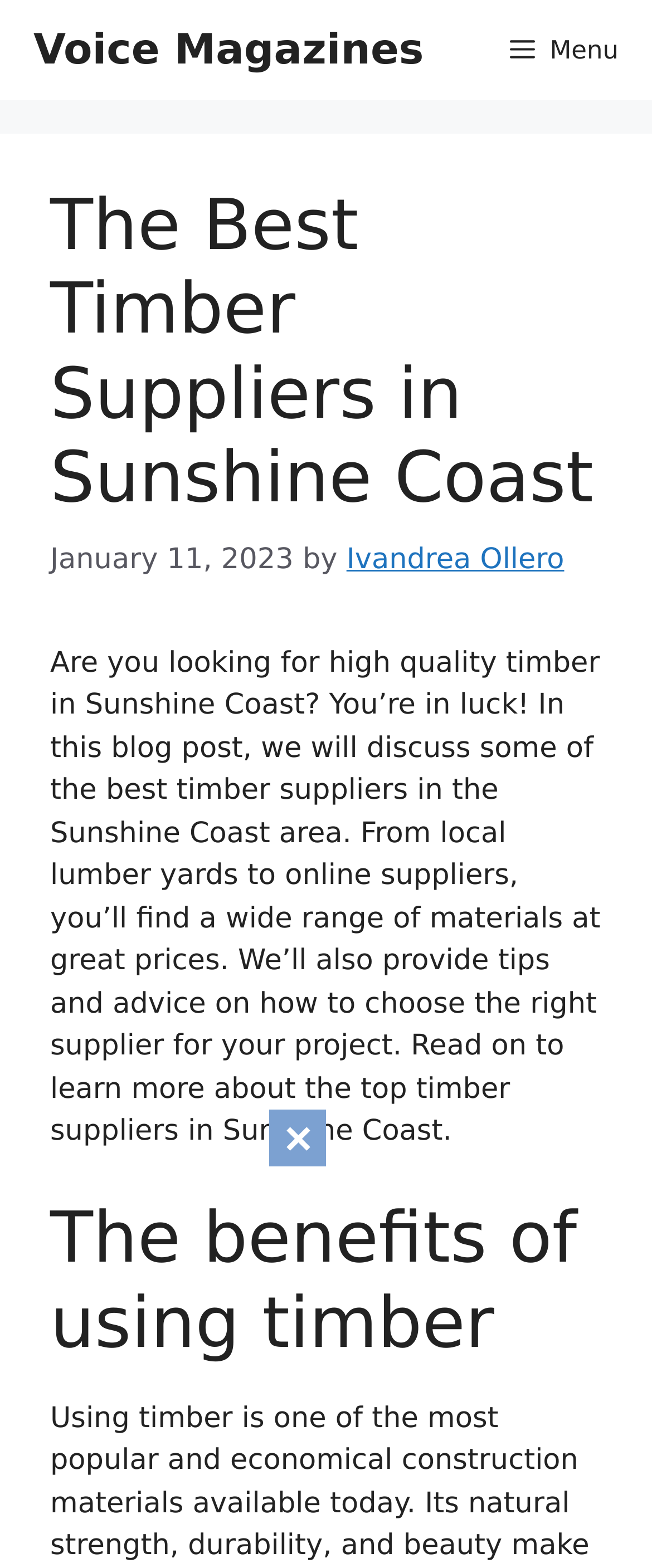Illustrate the webpage with a detailed description.

The webpage is about finding high-quality timber suppliers in Sunshine Coast. At the top, there is a navigation bar with a link to "Voice Magazines" and a "Menu" button. Below the navigation bar, there is a header section with a heading that reads "The Best Timber Suppliers in Sunshine Coast". Next to the heading, there is a time stamp indicating the publication date, "January 11, 2023", and the author's name, "Ivandrea Ollero", is provided as a link.

Below the header section, there is a paragraph of text that summarizes the content of the blog post. The text explains that the post will discuss the best timber suppliers in the Sunshine Coast area, including local lumber yards and online suppliers, and provide tips on how to choose the right supplier for a project.

Further down, there is a heading that reads "The benefits of using timber", which suggests that the blog post will also explore the advantages of using timber. Overall, the webpage appears to be a blog post or article that provides information and guidance on finding and selecting timber suppliers in Sunshine Coast.